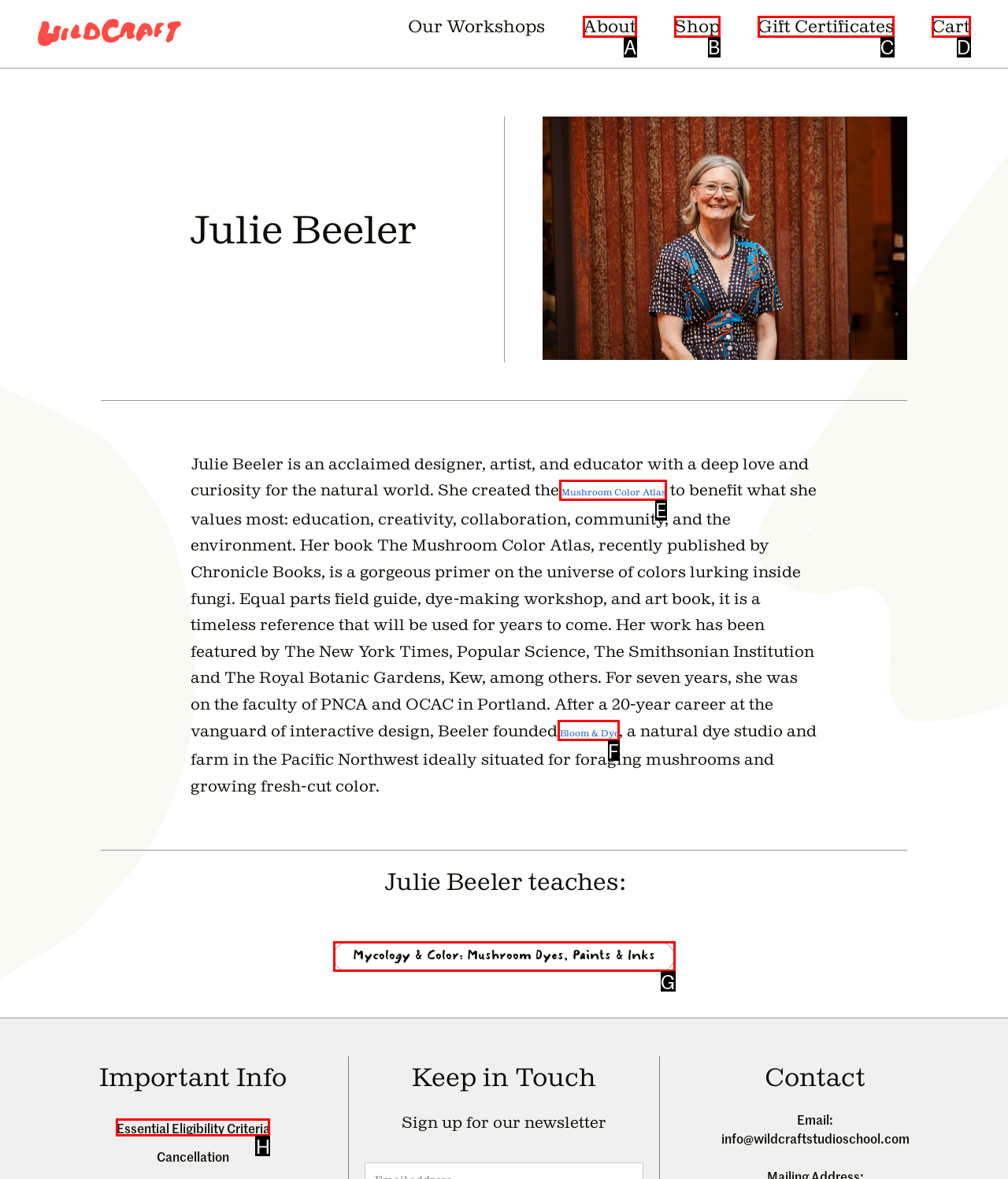Match the element description: Shop to the correct HTML element. Answer with the letter of the selected option.

B